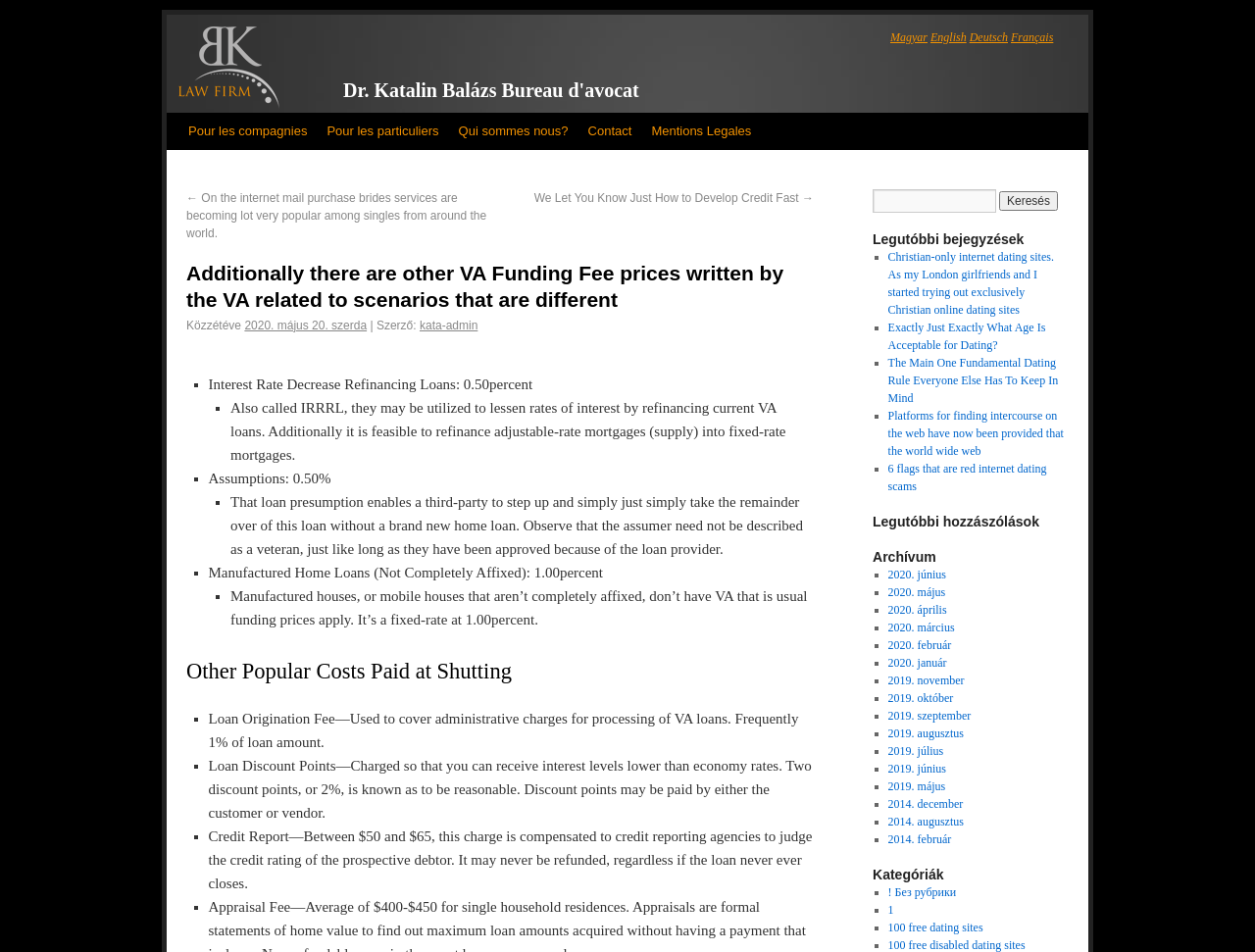Who is the author of the article about Interest Rate Decrease Refinancing Loans?
Please respond to the question with a detailed and informative answer.

The author of the article is specified as 'kata-admin' at the bottom of the article, along with the publication date.